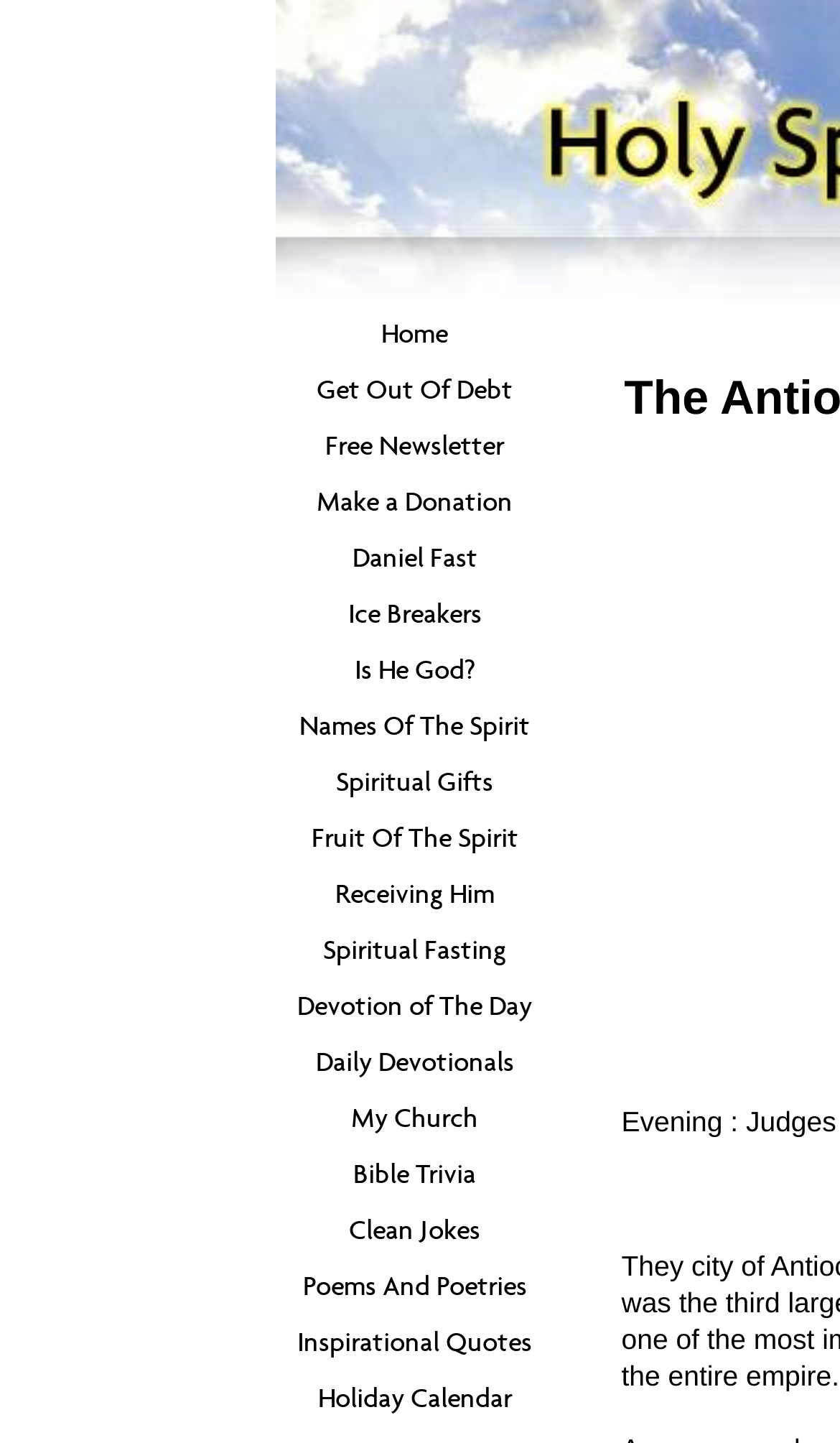Provide a single word or phrase to answer the given question: 
How many links are there on the webpage?

19